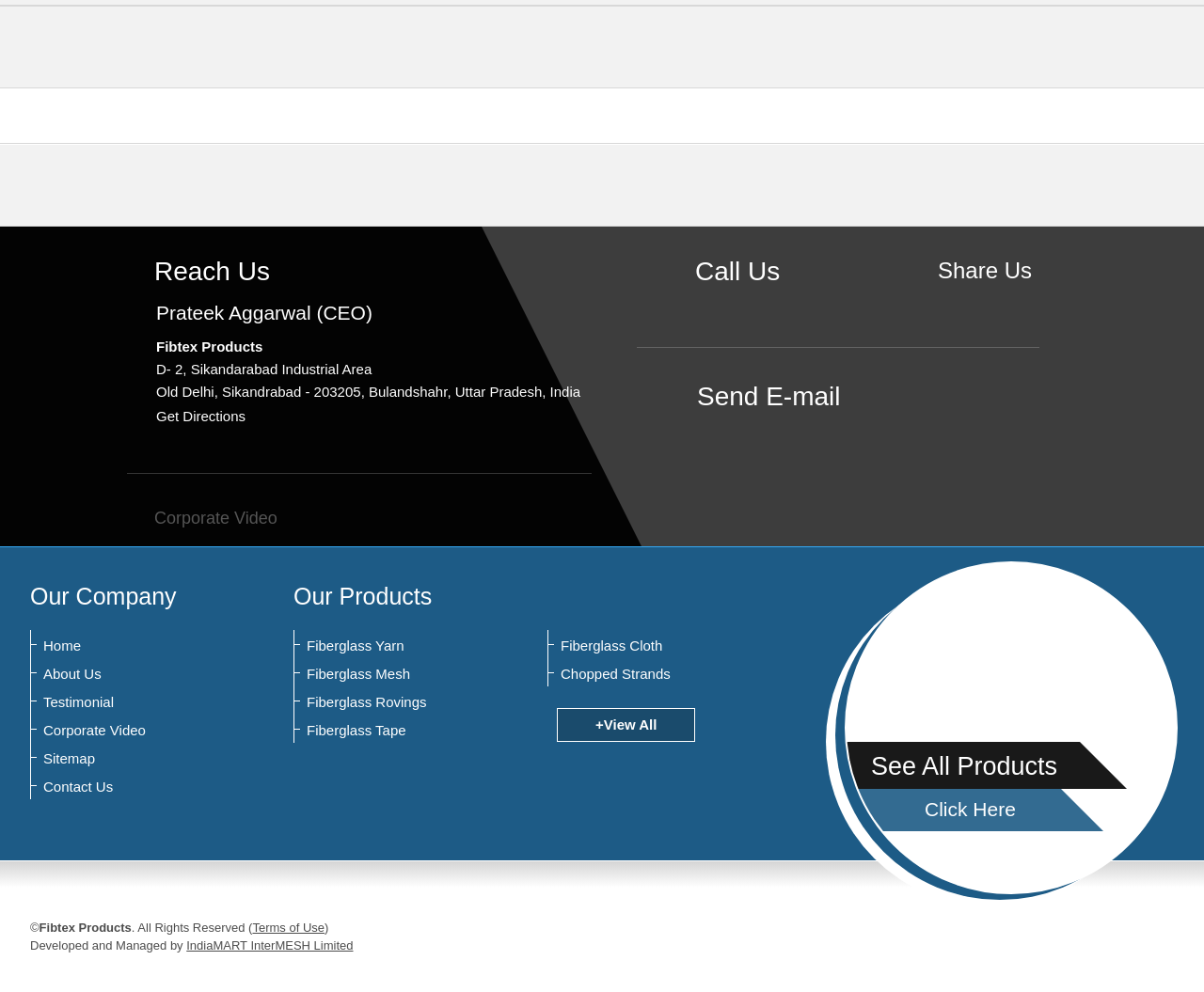For the following element description, predict the bounding box coordinates in the format (top-left x, top-left y, bottom-right x, bottom-right y). All values should be floating point numbers between 0 and 1. Description: Sitemap

[0.028, 0.755, 0.181, 0.774]